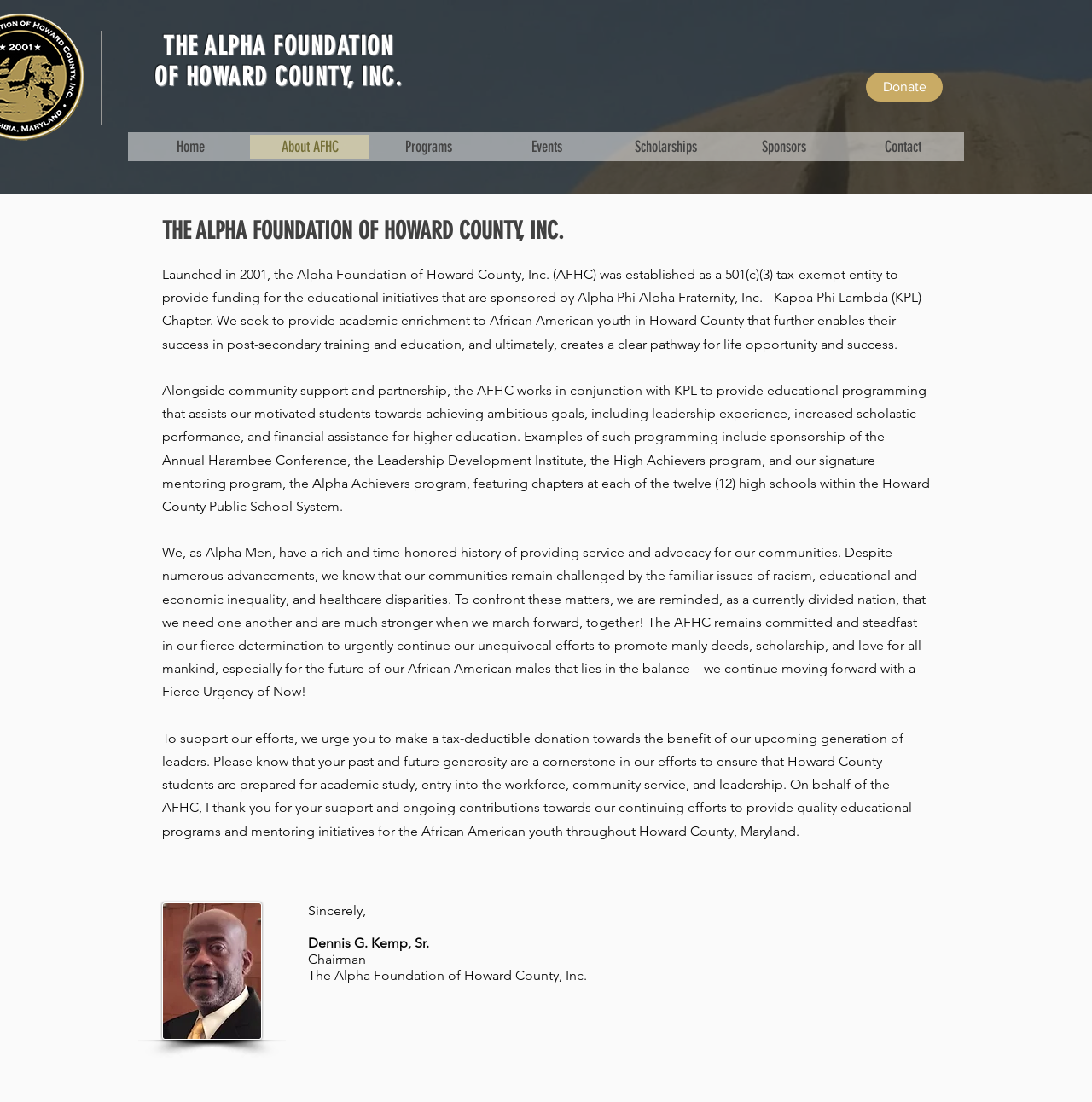Determine the bounding box coordinates for the region that must be clicked to execute the following instruction: "Click Donate".

[0.793, 0.066, 0.863, 0.092]